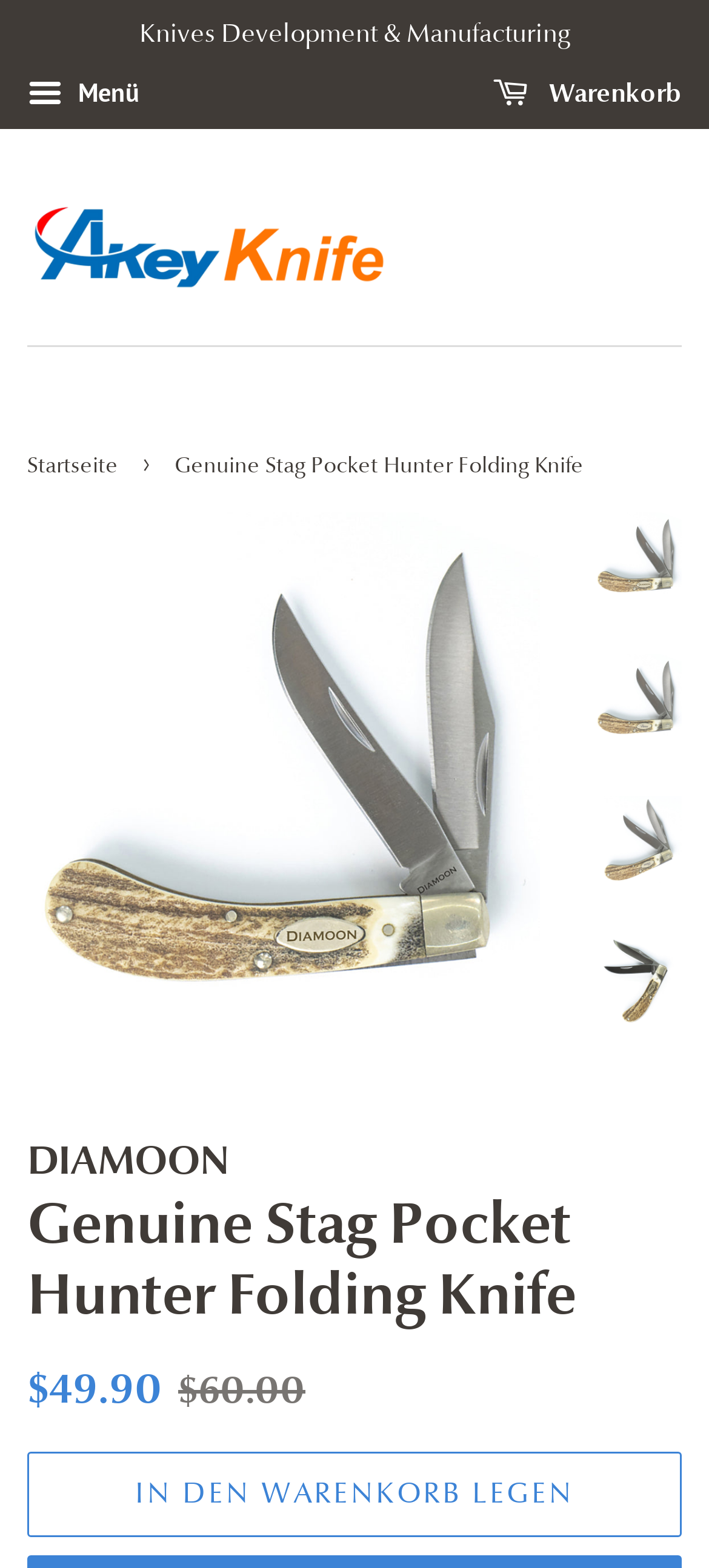Respond with a single word or phrase to the following question: What is the length of the knife when closed?

3.5in